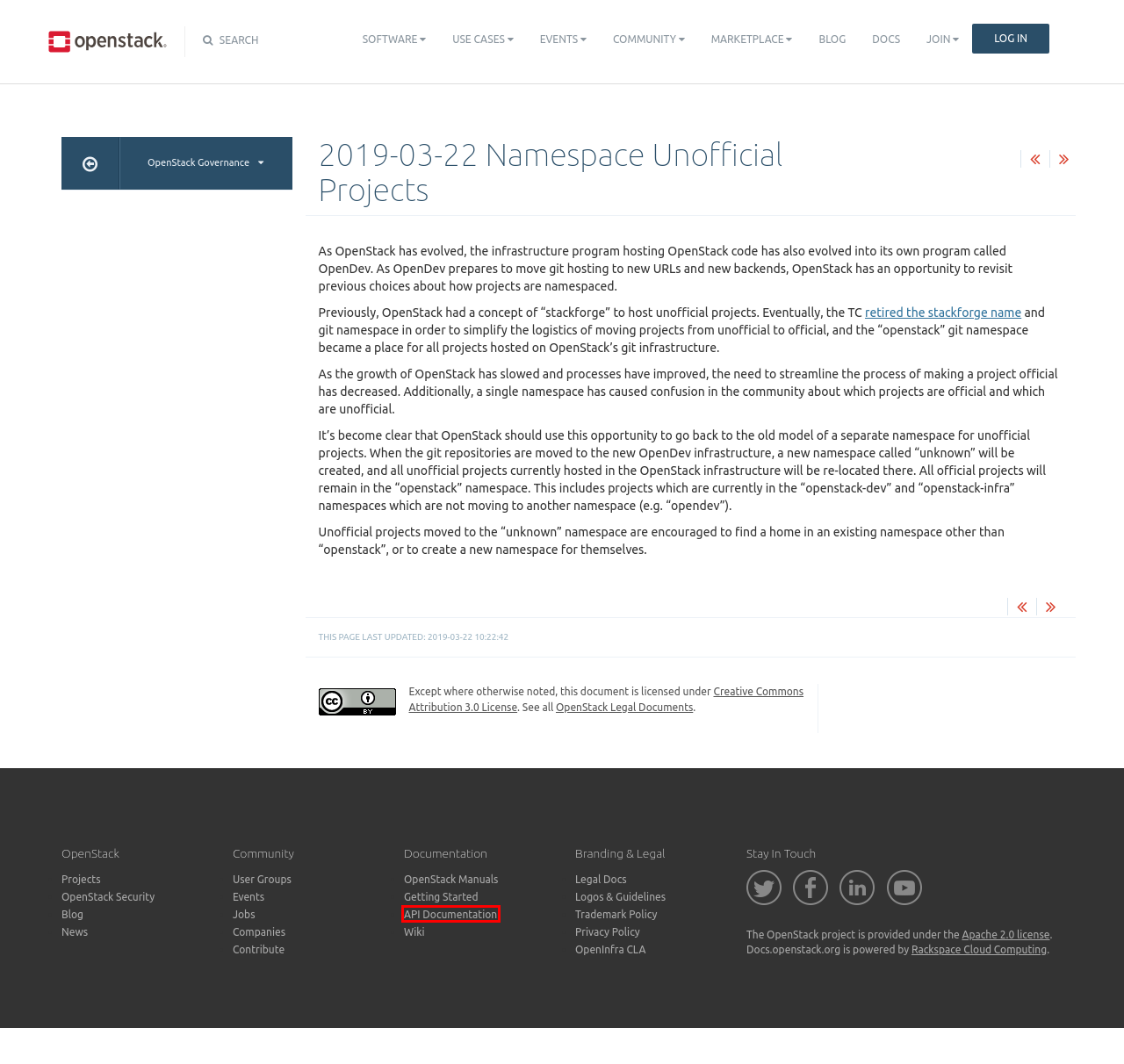Observe the screenshot of a webpage with a red bounding box highlighting an element. Choose the webpage description that accurately reflects the new page after the element within the bounding box is clicked. Here are the candidates:
A. OpenStack: Open source cloud computing infrastructure for public, private and hybrid cloud
B. OpenStack Security — OpenStack Security Advisories 0.0.1.dev269 documentation
C. Open Source Cloud Computing Platform Software - OpenStack
D. OpenInfra Foundation Legal Documents  - Open Infrastructure Foundation (OpenInfra Foundation)
E. Use Cases - Applications of the Technology - OpenStack
F. Setting Up Your Gerrit Account — contributor-guide  documentation
G. OpenStack Docs: Application Development
H. OpenStack Docs: 2024.1

G